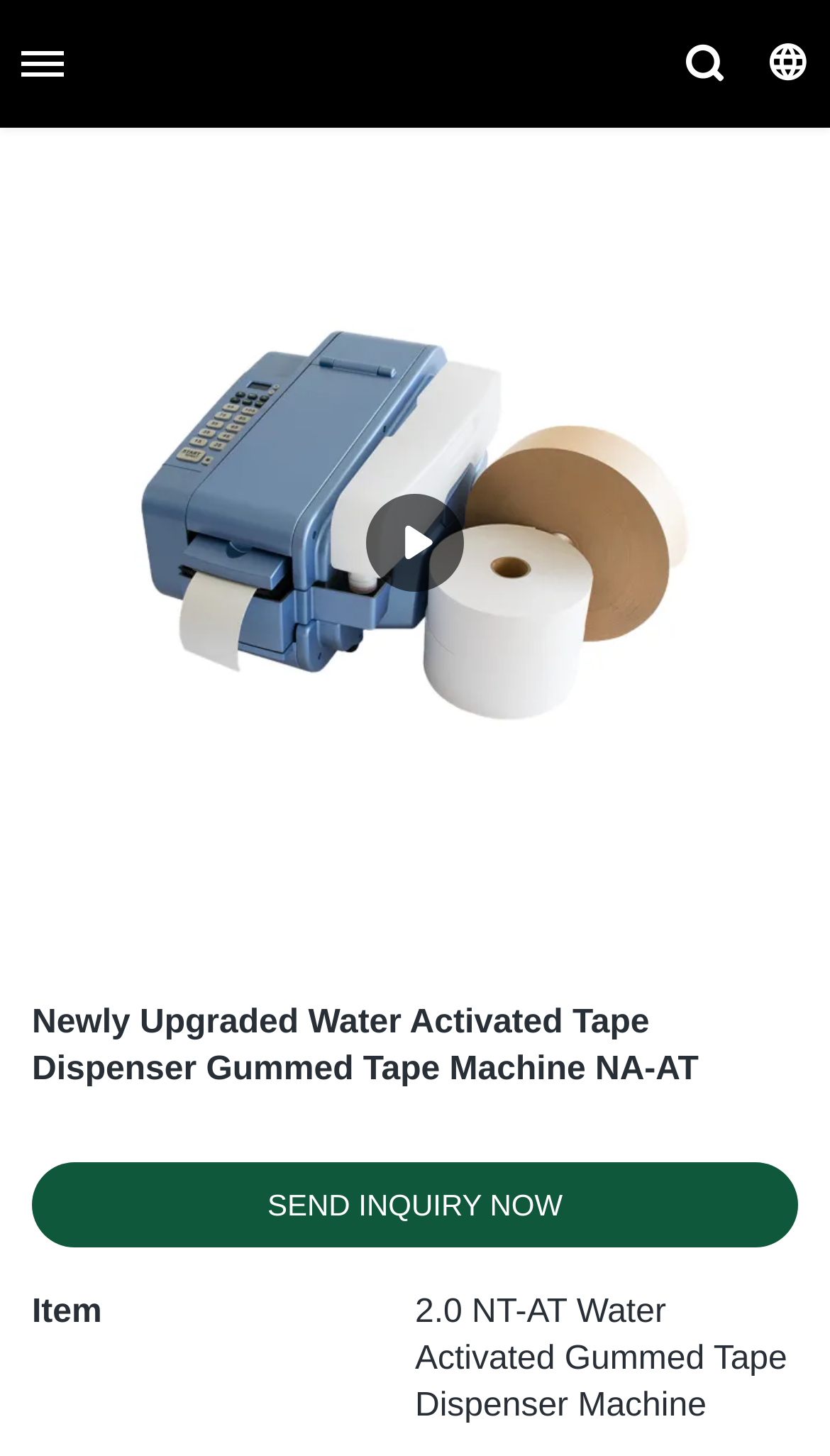Please examine the image and answer the question with a detailed explanation:
What is the brand of the tape dispenser?

I found the brand name 'YJNPACK' by looking at the link and image elements on the webpage, which suggests that it is the brand of the tape dispenser being described.